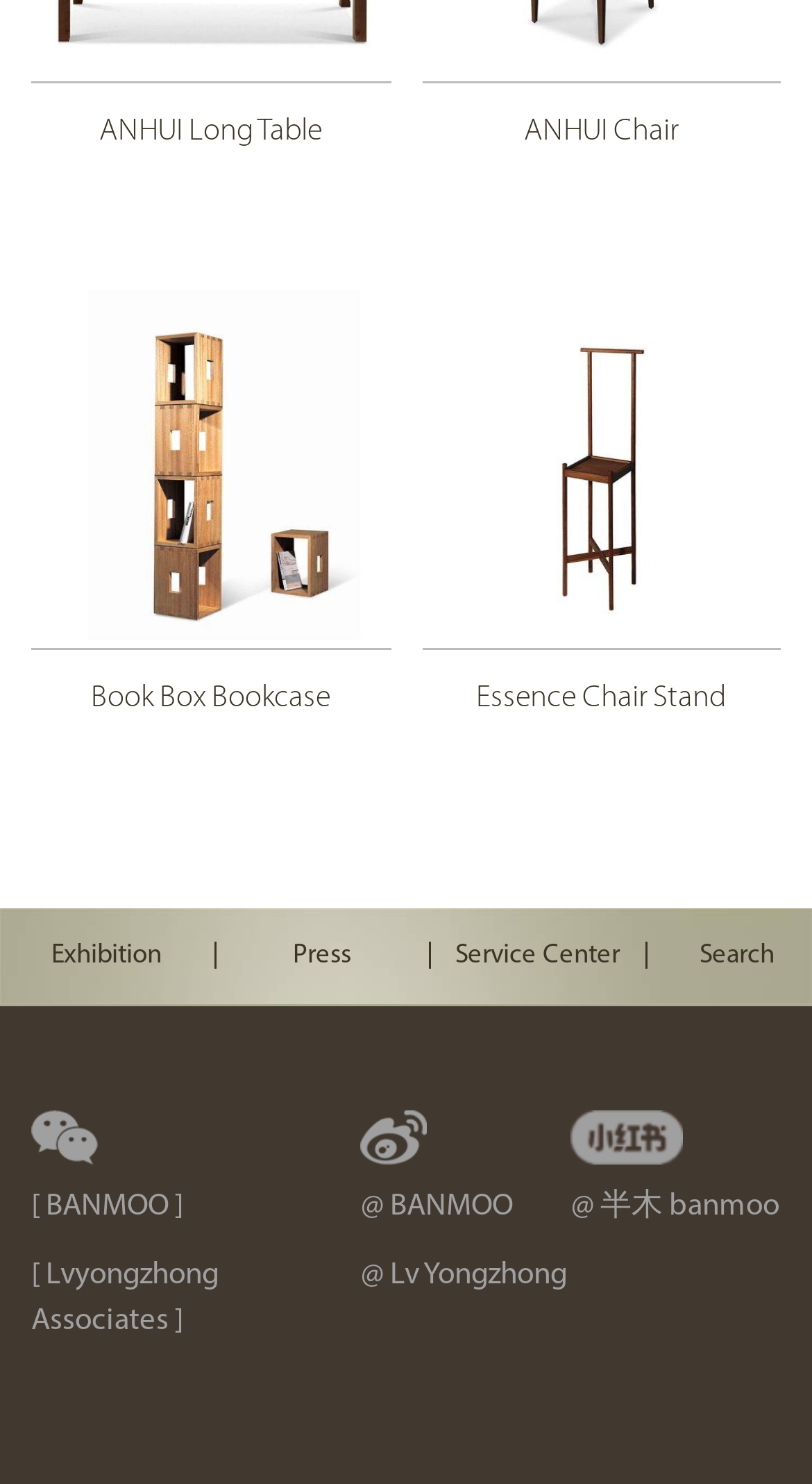Please indicate the bounding box coordinates for the clickable area to complete the following task: "go to Book Box Bookcase". The coordinates should be specified as four float numbers between 0 and 1, i.e., [left, top, right, bottom].

[0.038, 0.195, 0.481, 0.528]